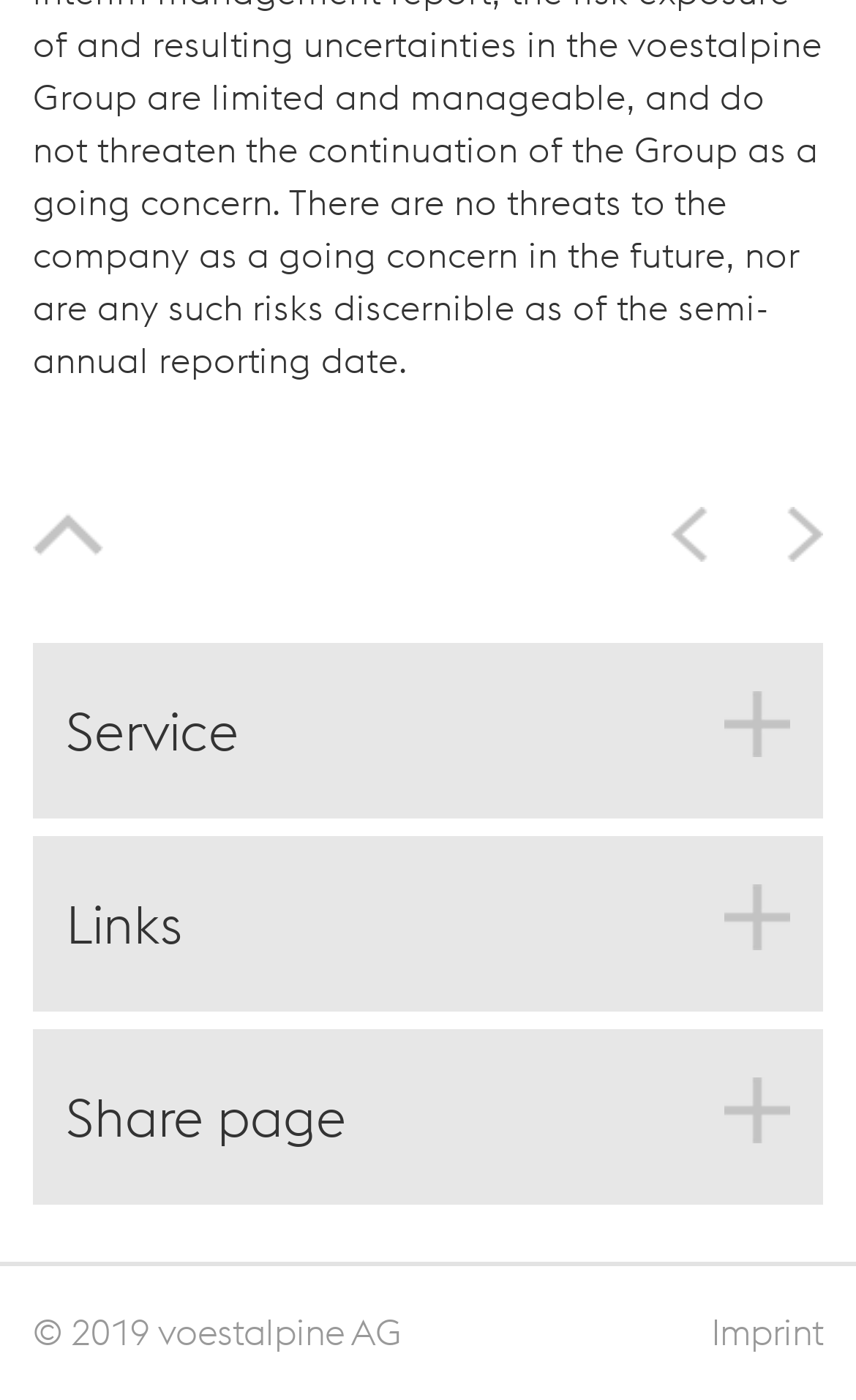What is the language option available on the webpage?
Please give a detailed and thorough answer to the question, covering all relevant points.

I looked for language options and found a link that says 'Deutsch', which is German. This suggests that the webpage is available in German.